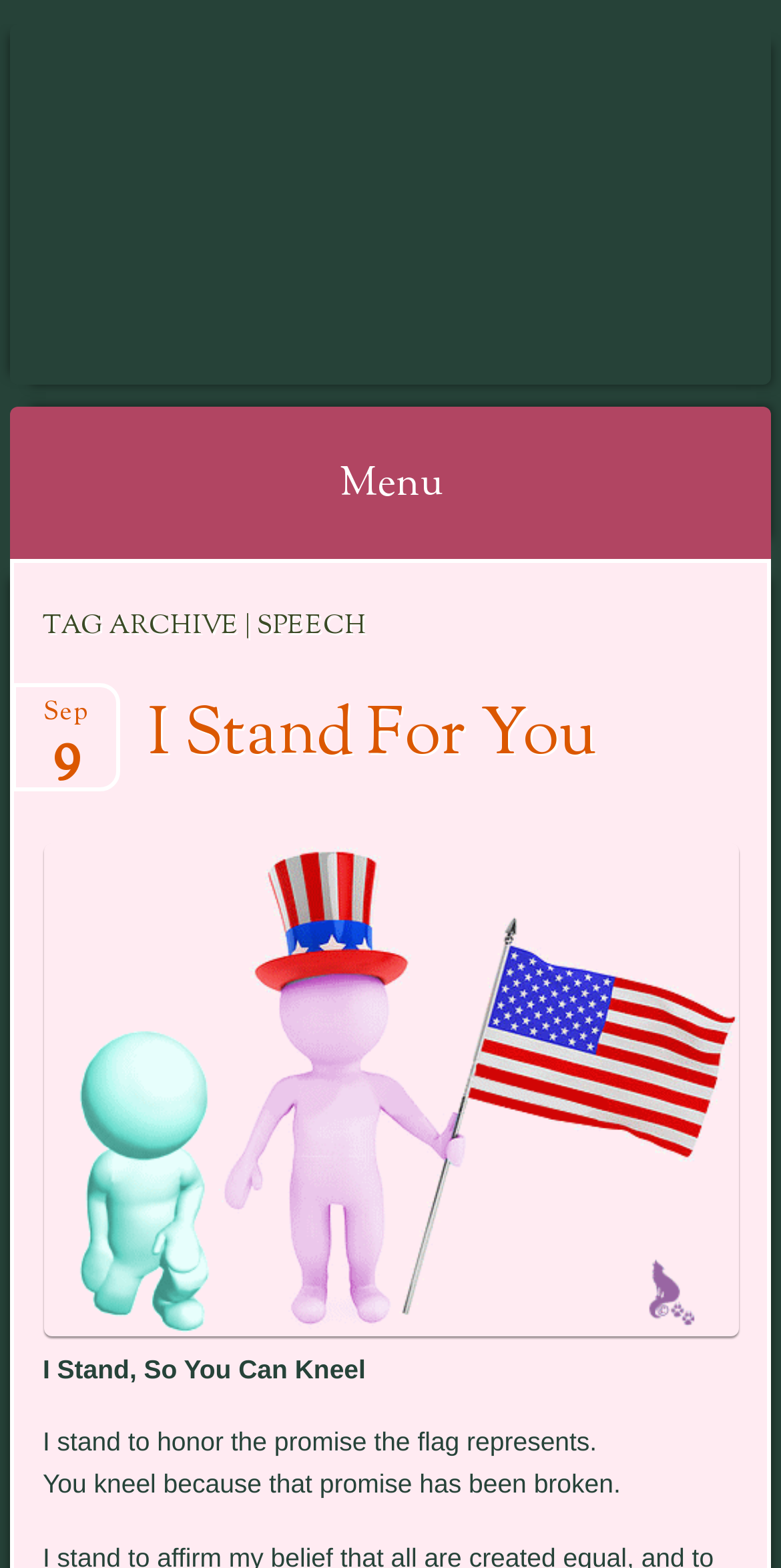Provide a short, one-word or phrase answer to the question below:
What is the title of the website?

Springwolf's Creations